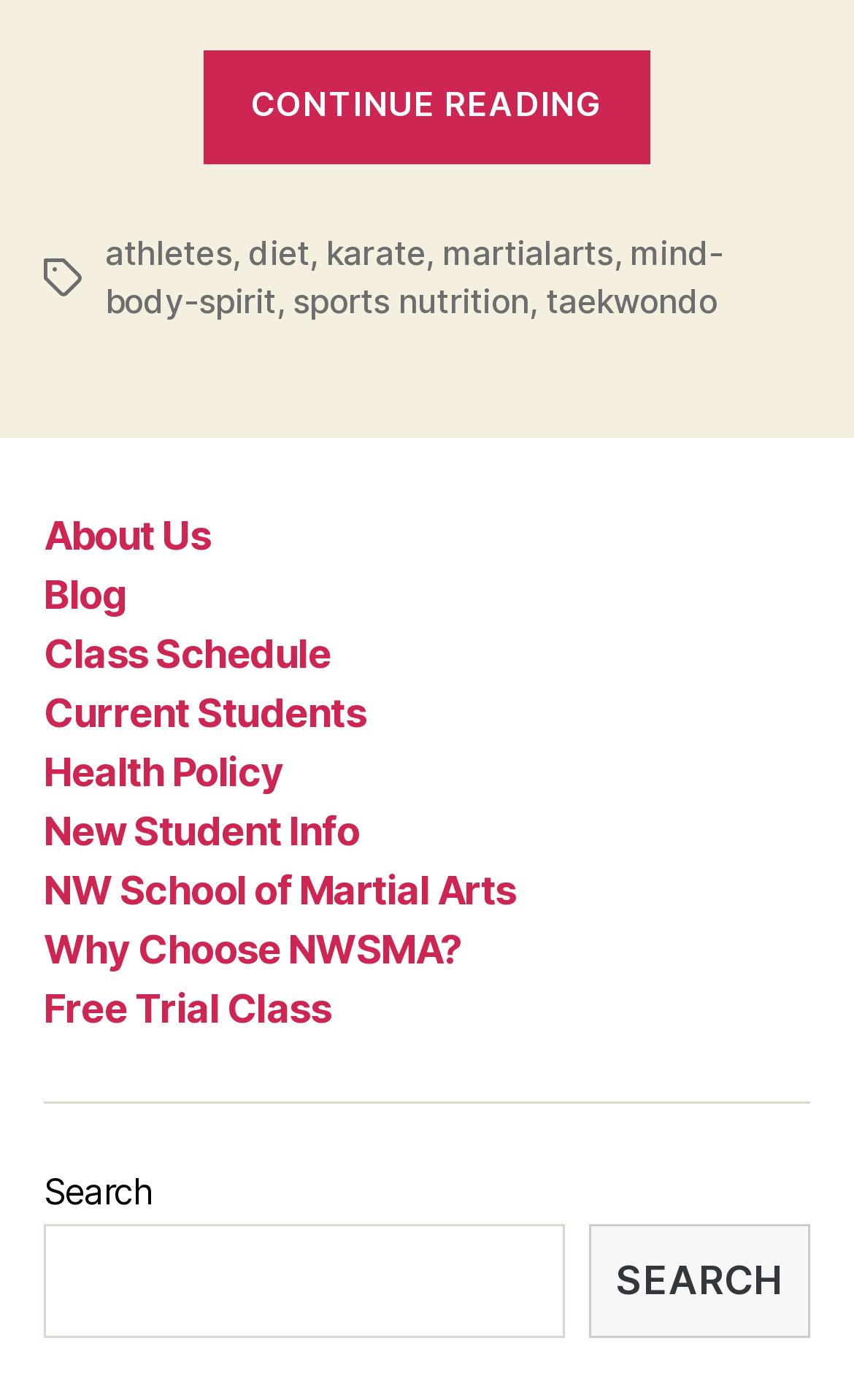Determine the bounding box coordinates of the area to click in order to meet this instruction: "learn about sports nutrition".

[0.343, 0.2, 0.62, 0.23]